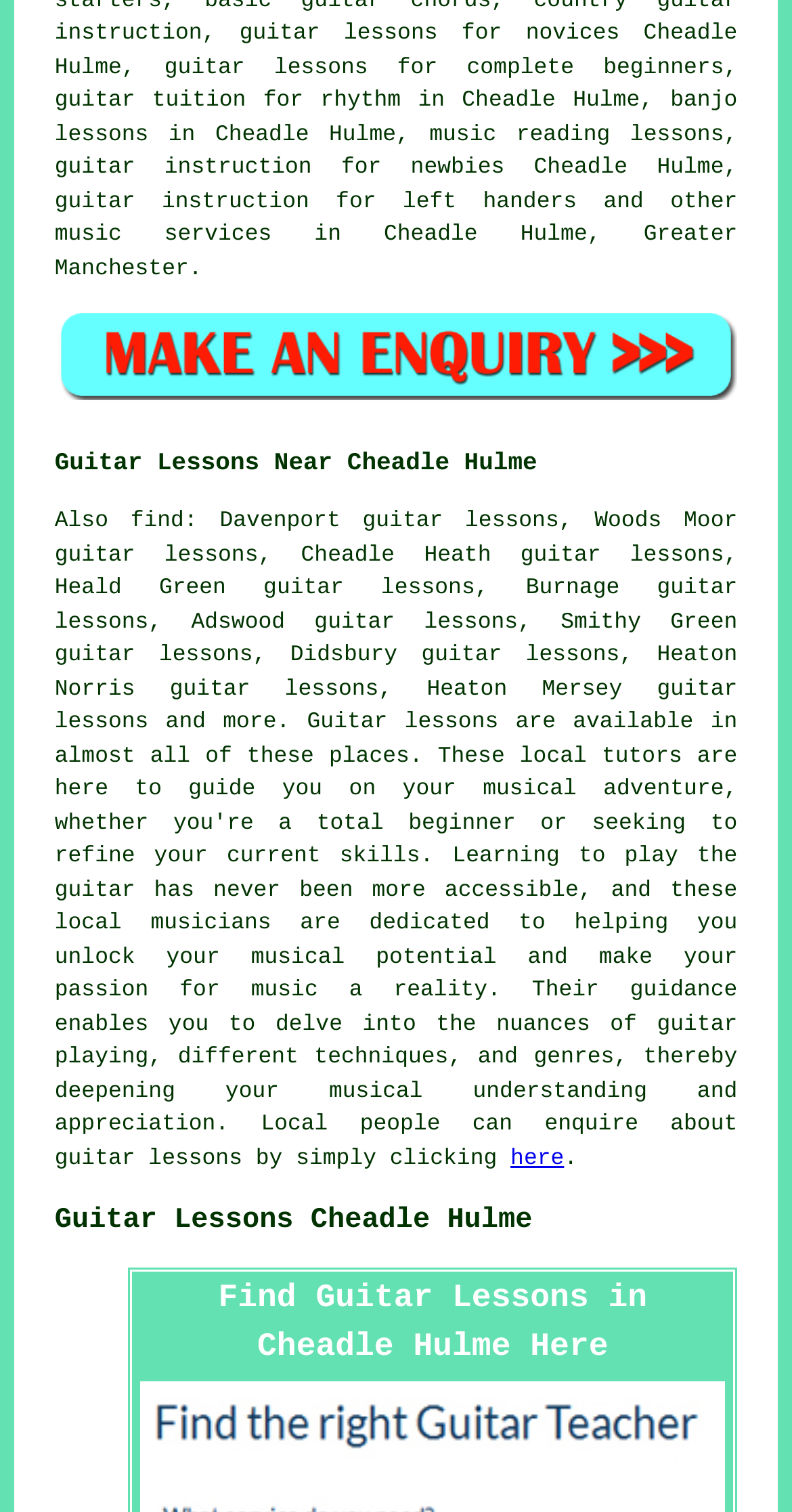Determine the bounding box coordinates of the clickable region to execute the instruction: "Learn about guitar lessons". The coordinates should be four float numbers between 0 and 1, denoted as [left, top, right, bottom].

[0.388, 0.471, 0.629, 0.487]